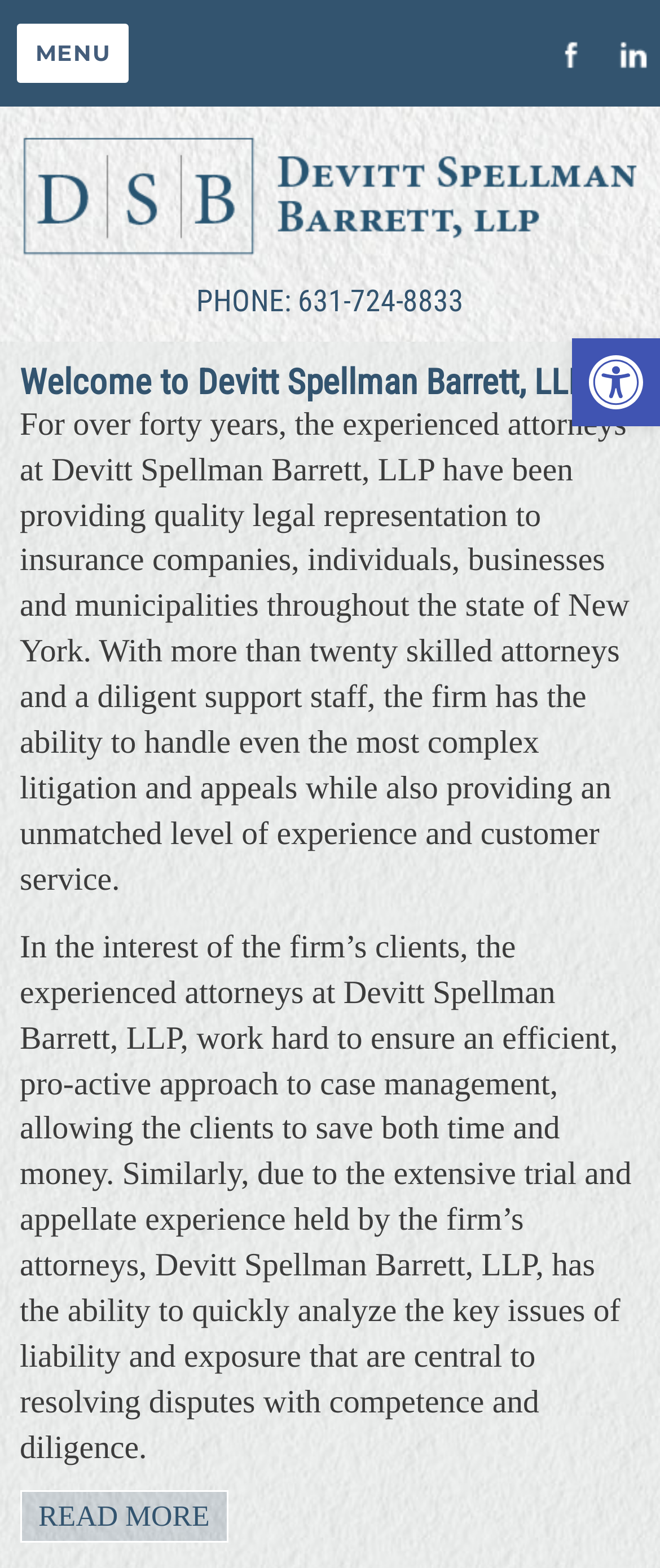Using the given description, provide the bounding box coordinates formatted as (top-left x, top-left y, bottom-right x, bottom-right y), with all values being floating point numbers between 0 and 1. Description: Read More

[0.03, 0.95, 0.346, 0.984]